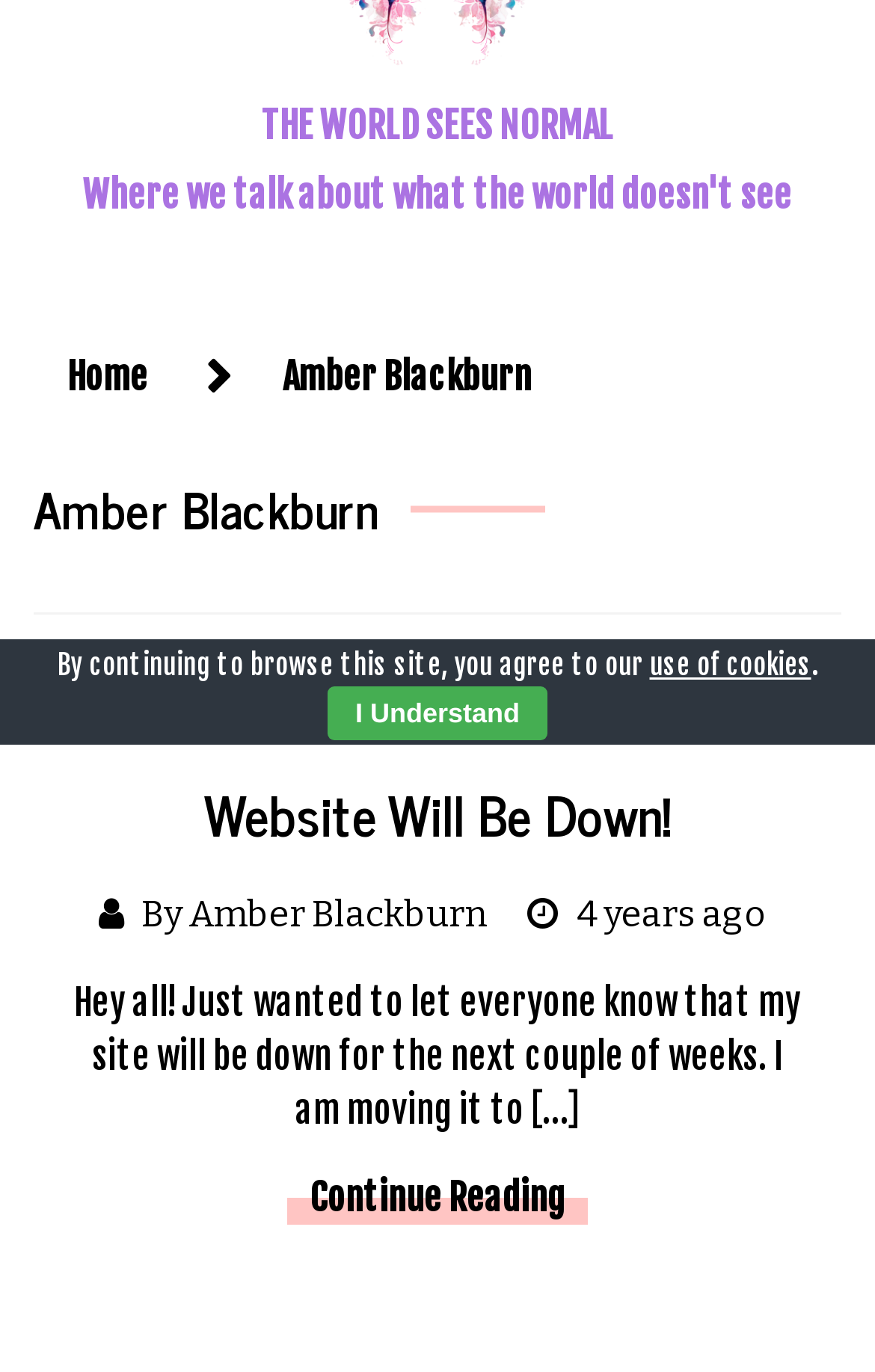Given the element description, predict the bounding box coordinates in the format (top-left x, top-left y, bottom-right x, bottom-right y), using floating point numbers between 0 and 1: Website Will Be Down!

[0.233, 0.562, 0.767, 0.629]